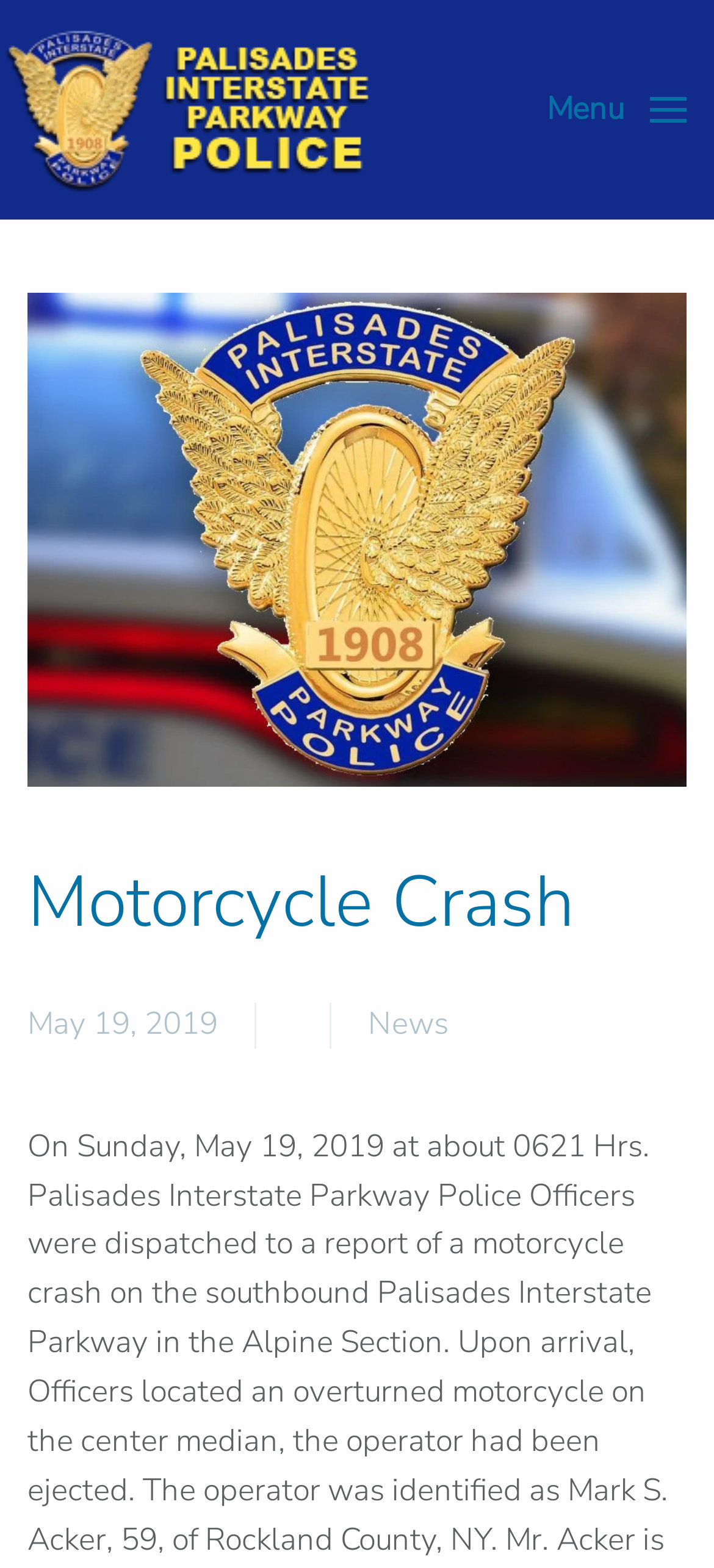Use a single word or phrase to answer the following:
What is the date of the motorcycle crash?

May 19, 2019